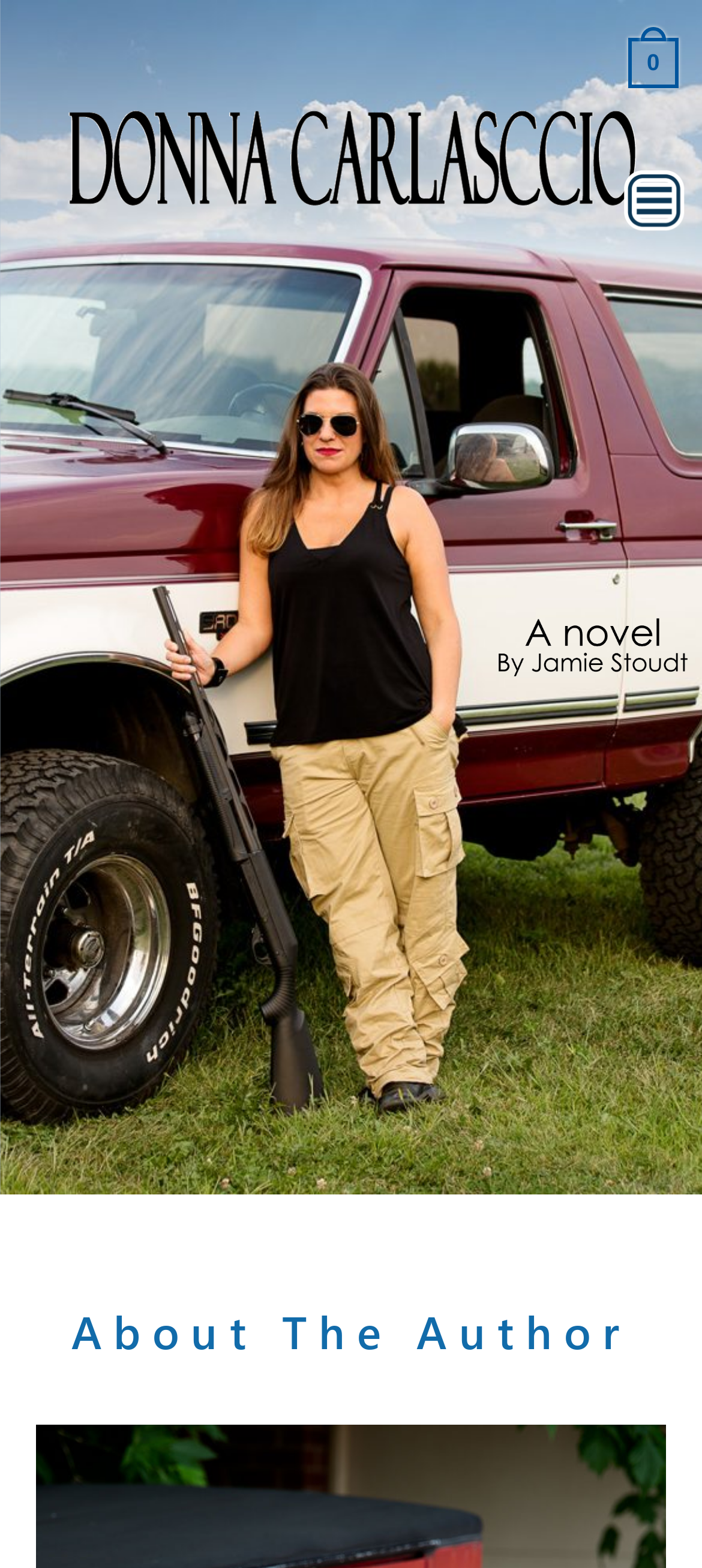What is the name of the author?
By examining the image, provide a one-word or phrase answer.

Jamie Stoudt